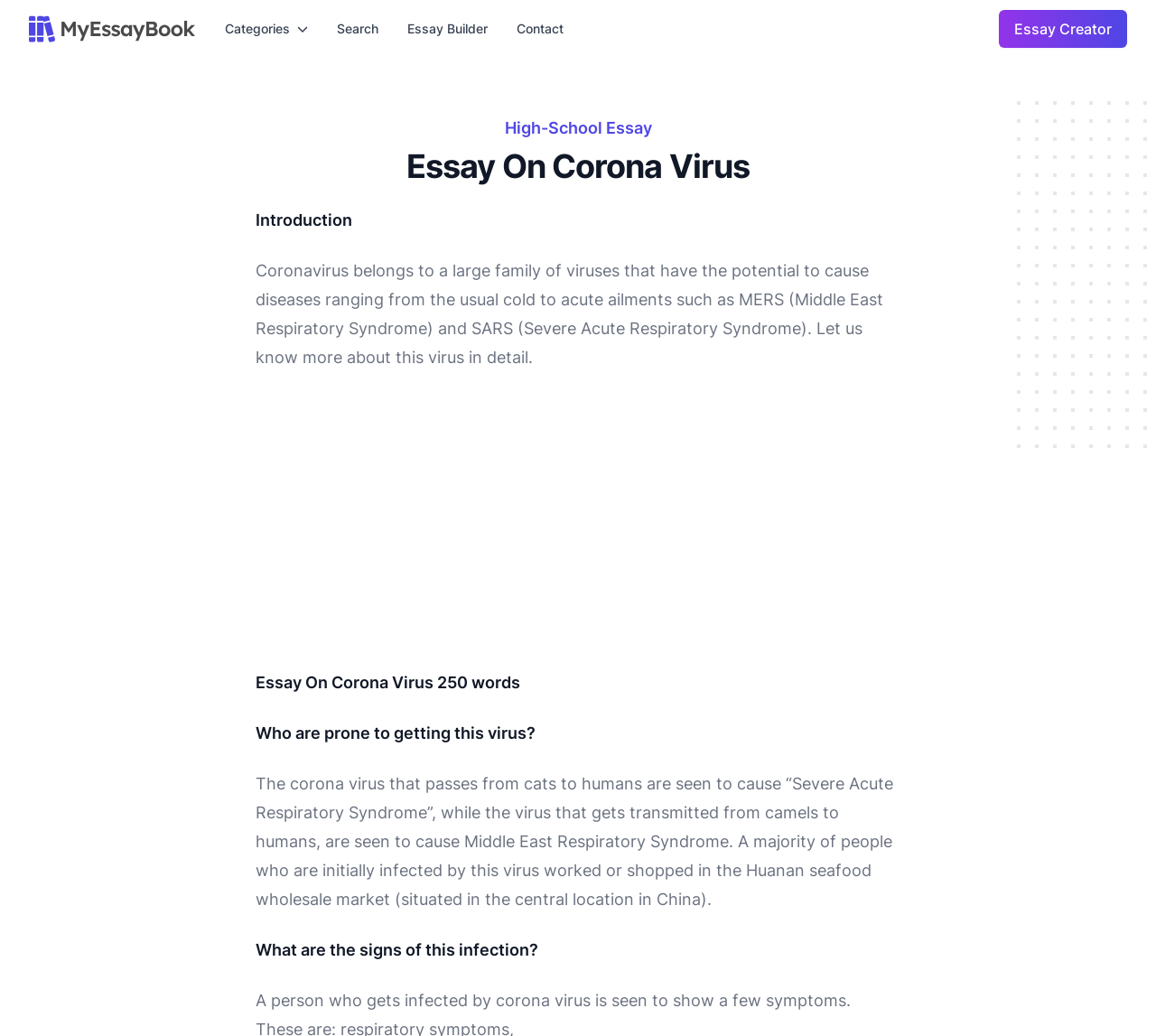Refer to the screenshot and give an in-depth answer to this question: What is the name of the syndrome caused by the virus that passes from cats to humans?

The StaticText element states that 'The corona virus that passes from cats to humans are seen to cause “Severe Acute Respiratory Syndrome”.' This indicates that the name of the syndrome caused by the virus that passes from cats to humans is Severe Acute Respiratory Syndrome.